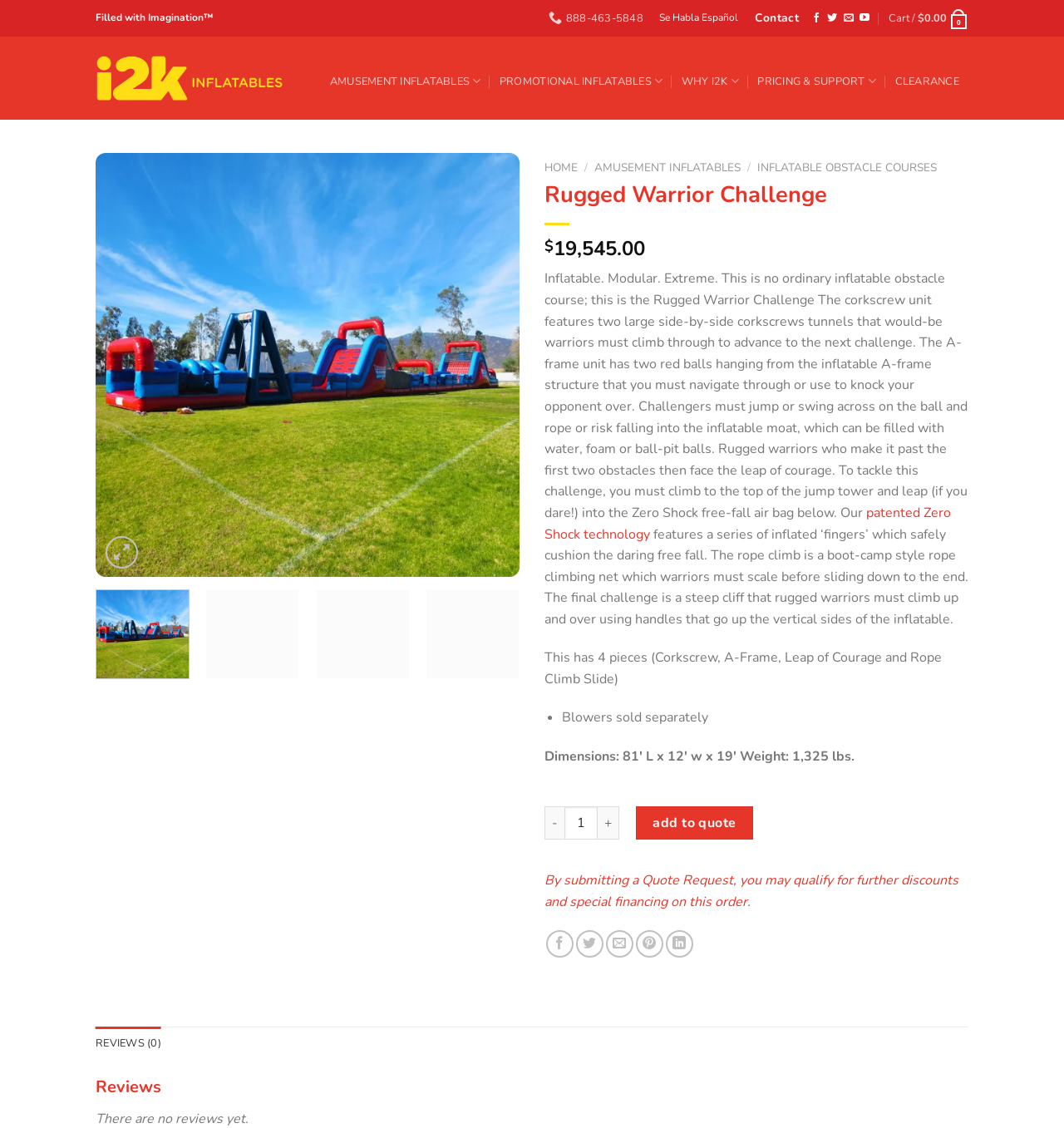What is the name of the inflatable obstacle course?
Provide a well-explained and detailed answer to the question.

I found the answer by looking at the heading element with the text 'Rugged Warrior Challenge' which is located at the top of the webpage, indicating that it is the main title of the product.